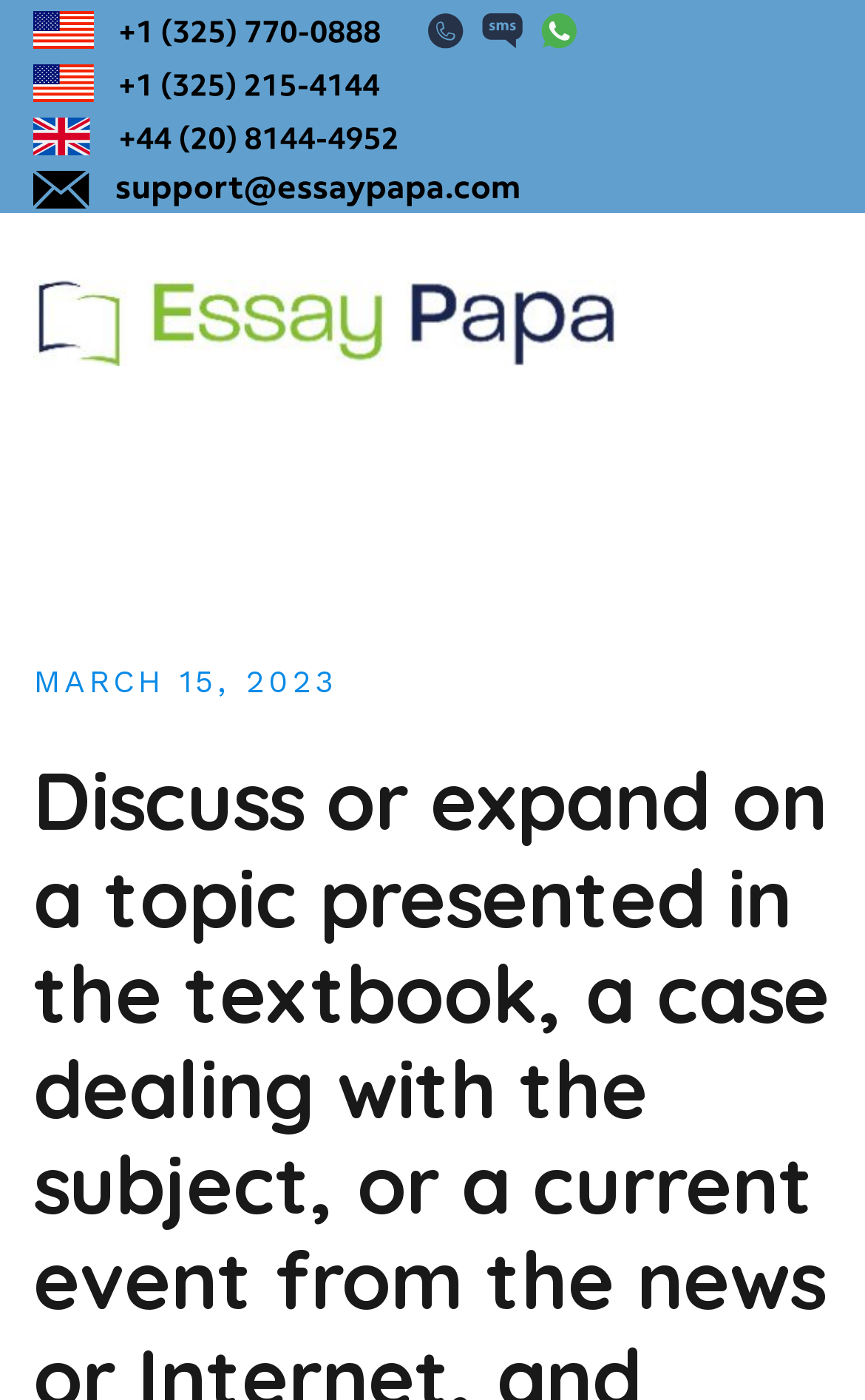Use a single word or phrase to respond to the question:
What is the text on the top-left link?

Professional Research Writing